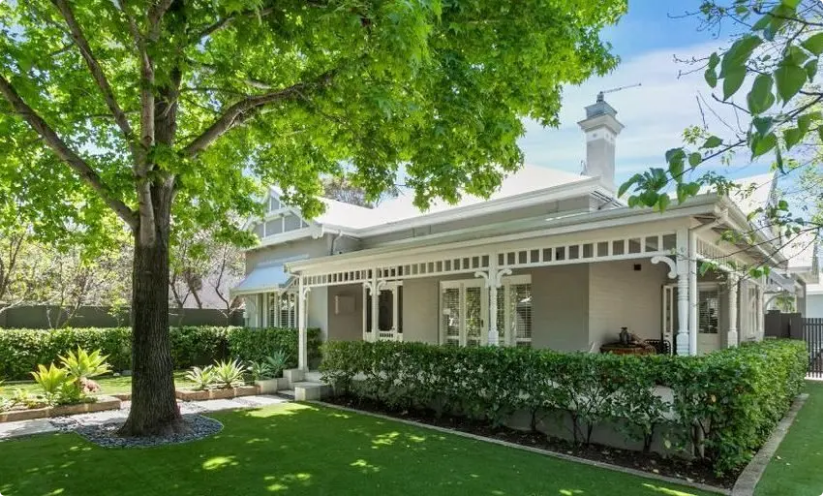Give an in-depth description of the image.

This captivating image showcases a stunning Claremont dwelling for sale, set against a backdrop of lush greenery. The property features a charming façade with intricate architectural details, framed by vibrant trees that provide a refreshing canopy. The expansive, manicured lawn is complemented by neatly trimmed hedges, enhancing the inviting atmosphere of this elegant home. This picturesque setting highlights the seamless blend of charm, history, and style, promising to enchant prospective buyers looking for a tranquil retreat. A glimpse of the home's inviting porch suggests a cozy spot for relaxation amidst the serene landscape.